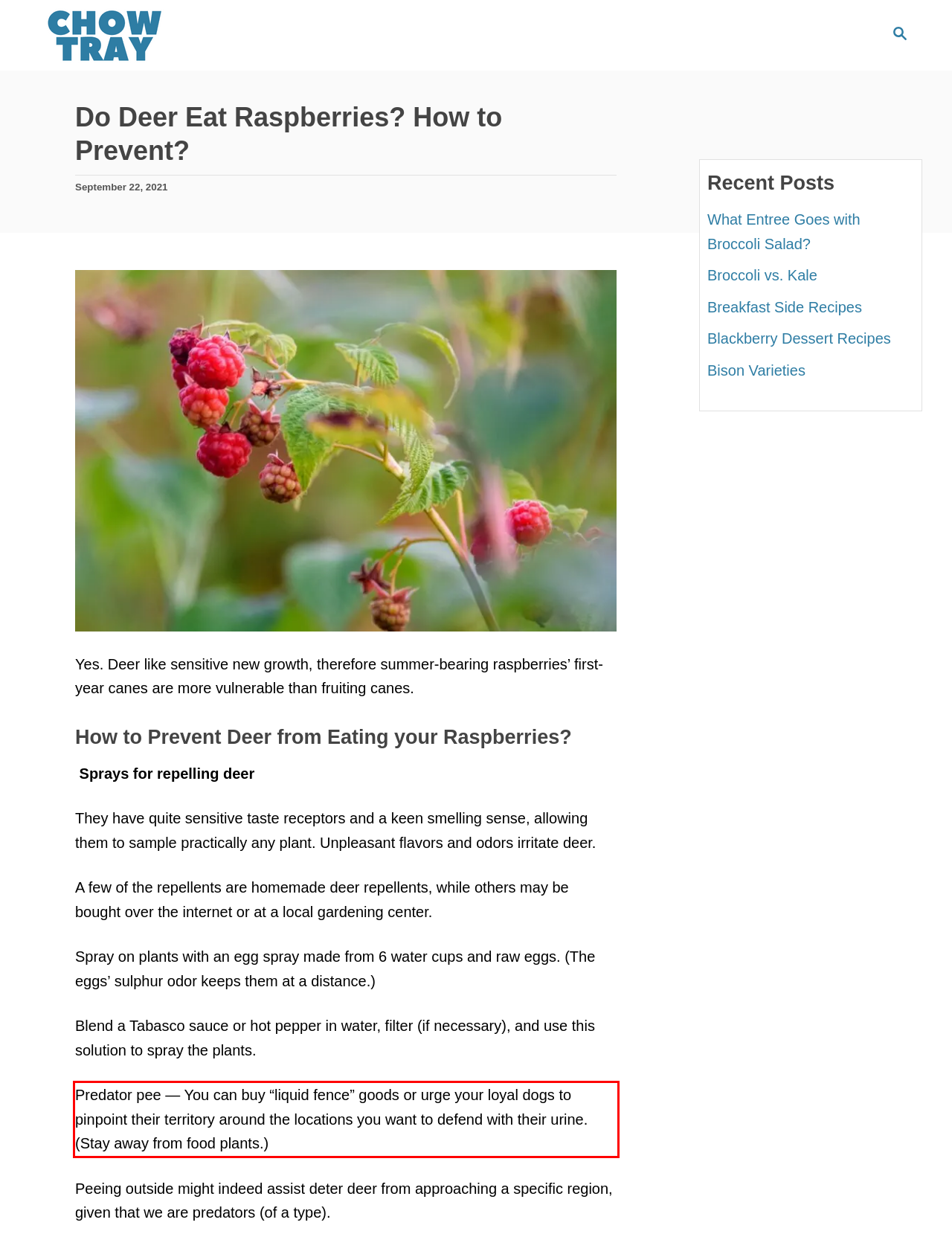Using OCR, extract the text content found within the red bounding box in the given webpage screenshot.

Predator pee — You can buy “liquid fence” goods or urge your loyal dogs to pinpoint their territory around the locations you want to defend with their urine. (Stay away from food plants.)